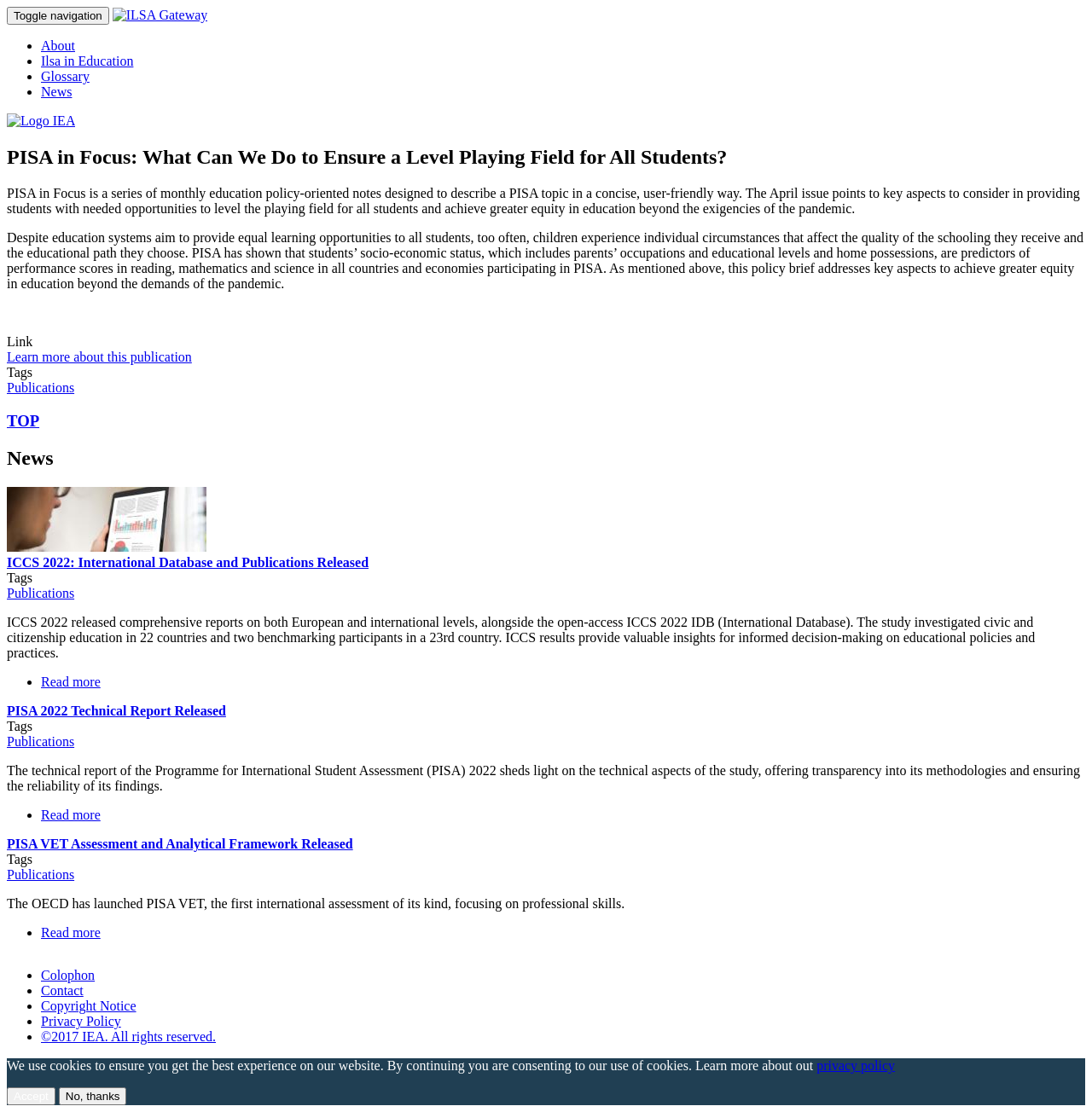How many articles are there in the news section?
Examine the webpage screenshot and provide an in-depth answer to the question.

In the news section, there are three articles with titles 'ICCS 2022: International Database and Publications Released', 'PISA 2022 Technical Report Released', and 'PISA VET Assessment and Analytical Framework Released'.